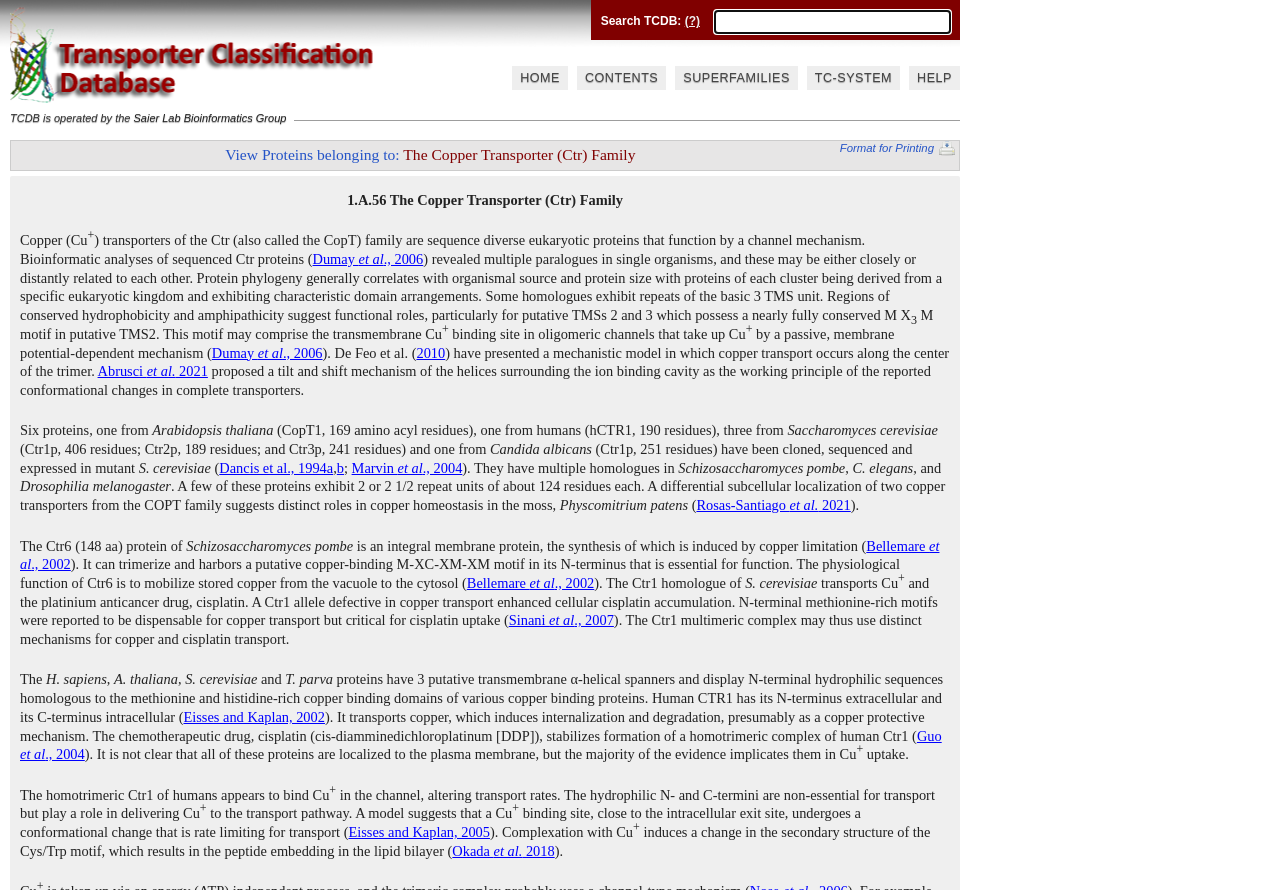Please locate the bounding box coordinates of the element that should be clicked to complete the given instruction: "Go to HOME page".

[0.4, 0.074, 0.444, 0.101]